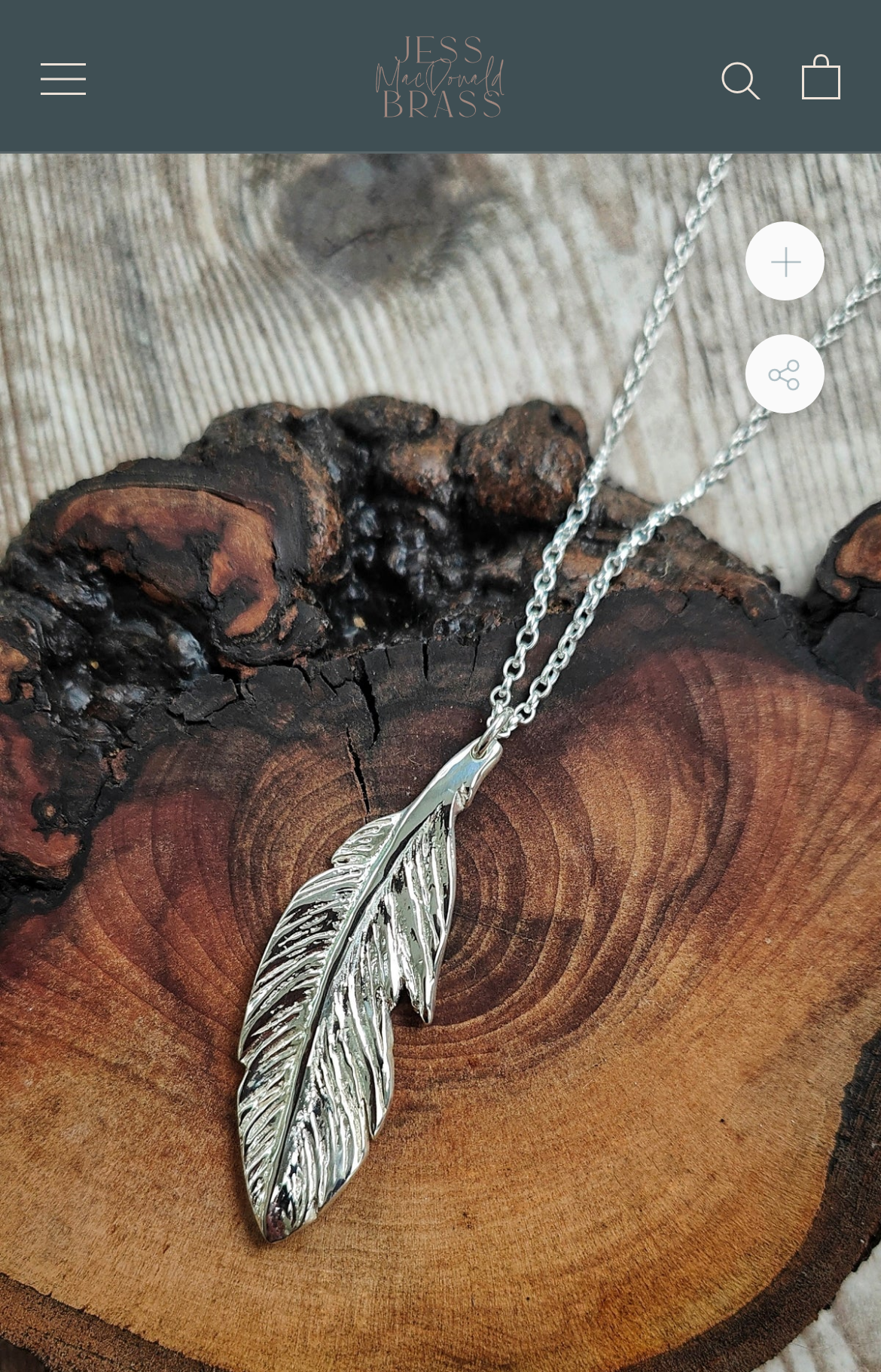Using the details in the image, give a detailed response to the question below:
What is the function of the button with the text 'Open navigation'?

I inferred the function of the button by looking at its text content, which suggests that it is used to open a navigation menu or panel.